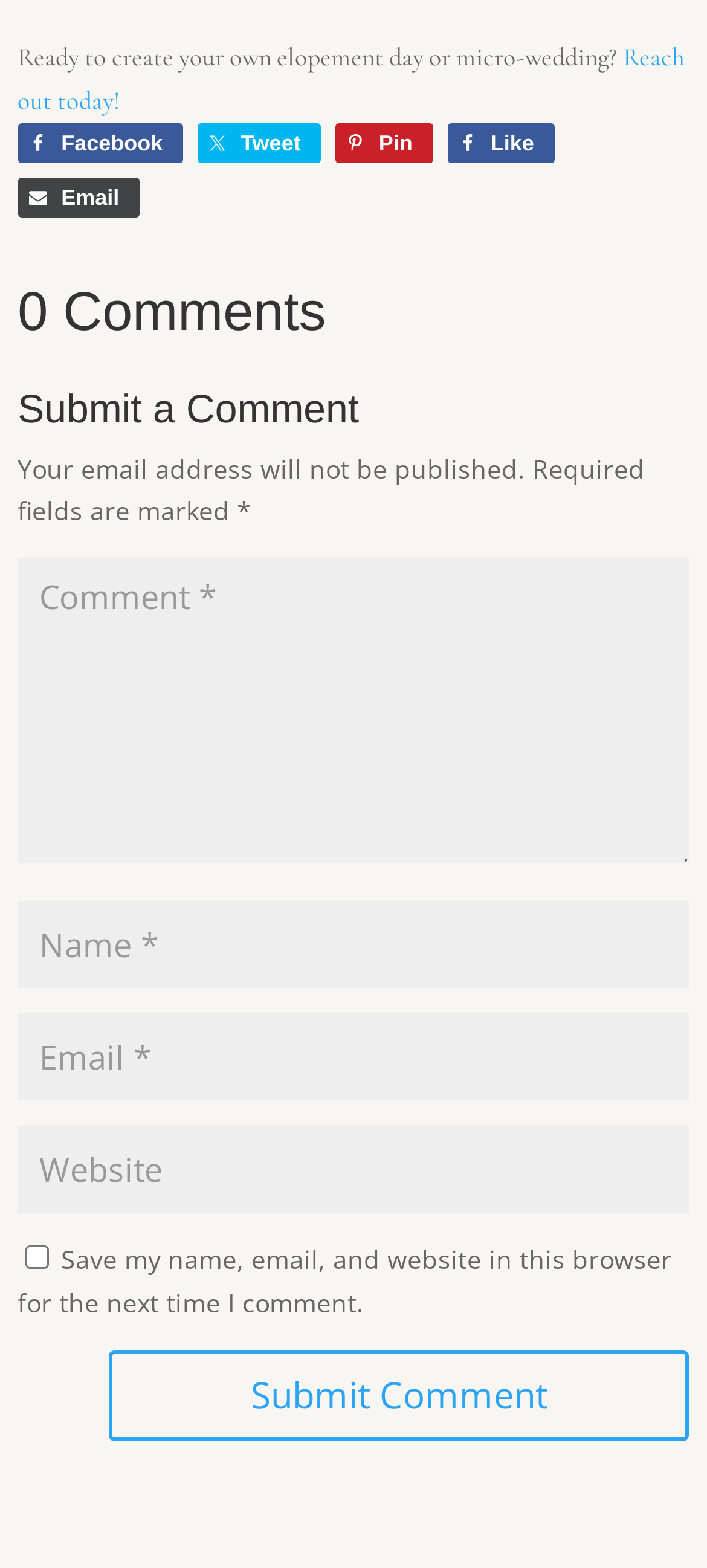Answer briefly with one word or phrase:
What is the purpose of the checkbox?

Save comment information